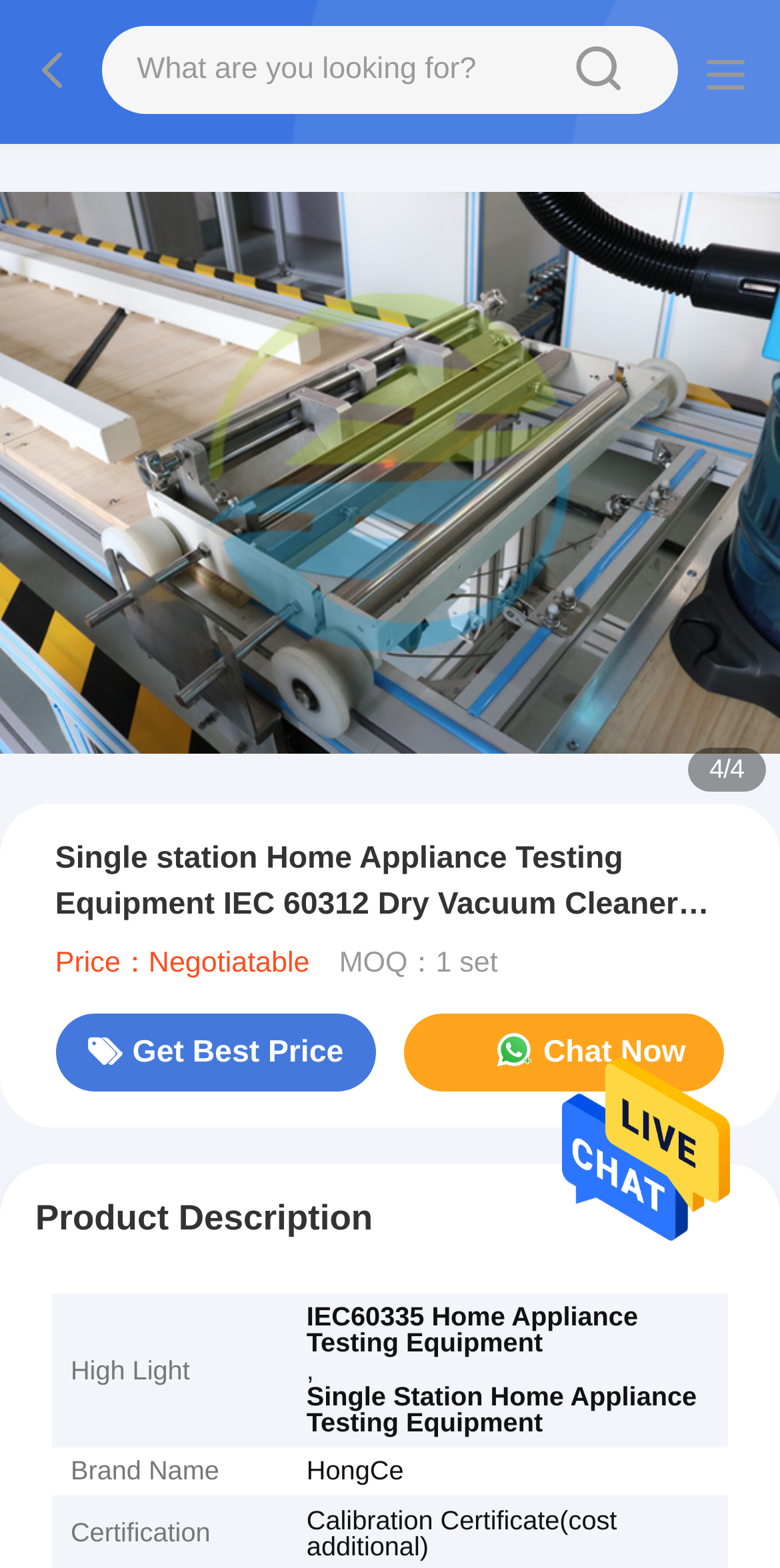Utilize the details in the image to give a detailed response to the question: What is the standard of the product?

I found the standard of the product by looking at the heading element that says 'IEC60335 Home Appliance Testing Equipment'.